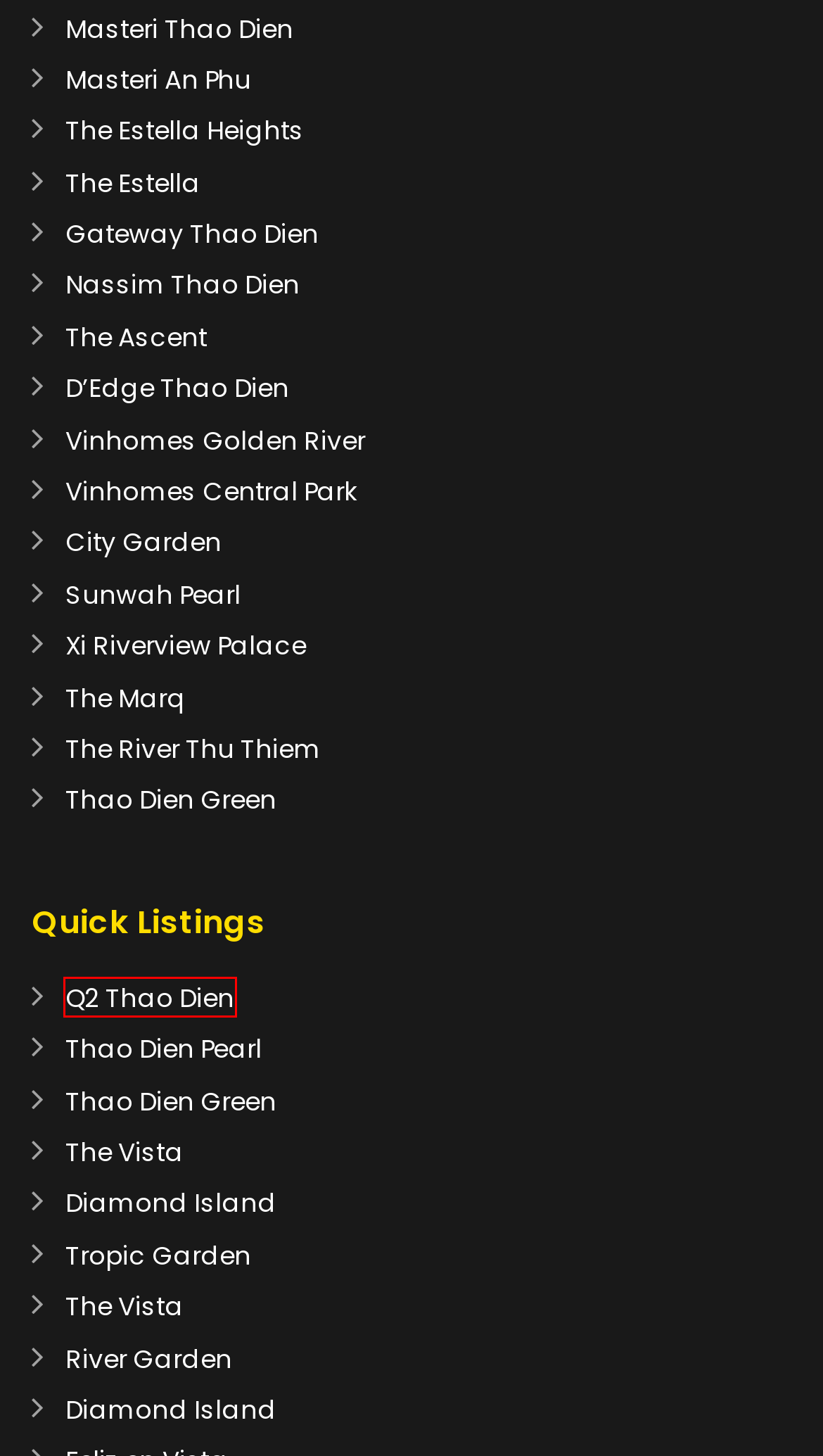A screenshot of a webpage is given, featuring a red bounding box around a UI element. Please choose the webpage description that best aligns with the new webpage after clicking the element in the bounding box. These are the descriptions:
A. Diamond Island – House, Villa, Apartment for rent in HCMC
B. The Estella Heights – House, Villa, Apartment for rent in HCMC
C. Q2 Thao Dien – House, Villa, Apartment for rent in HCMC
D. The Marq – House, Villa, Apartment for rent in HCMC
E. Thao Dien Green – House, Villa, Apartment for rent in HCMC
F. The Vista – House, Villa, Apartment for rent in HCMC
G. Gateway Thao Dien – House, Villa, Apartment for rent in HCMC
H. Thao Dien Pearl – House, Villa, Apartment for rent in HCMC

C